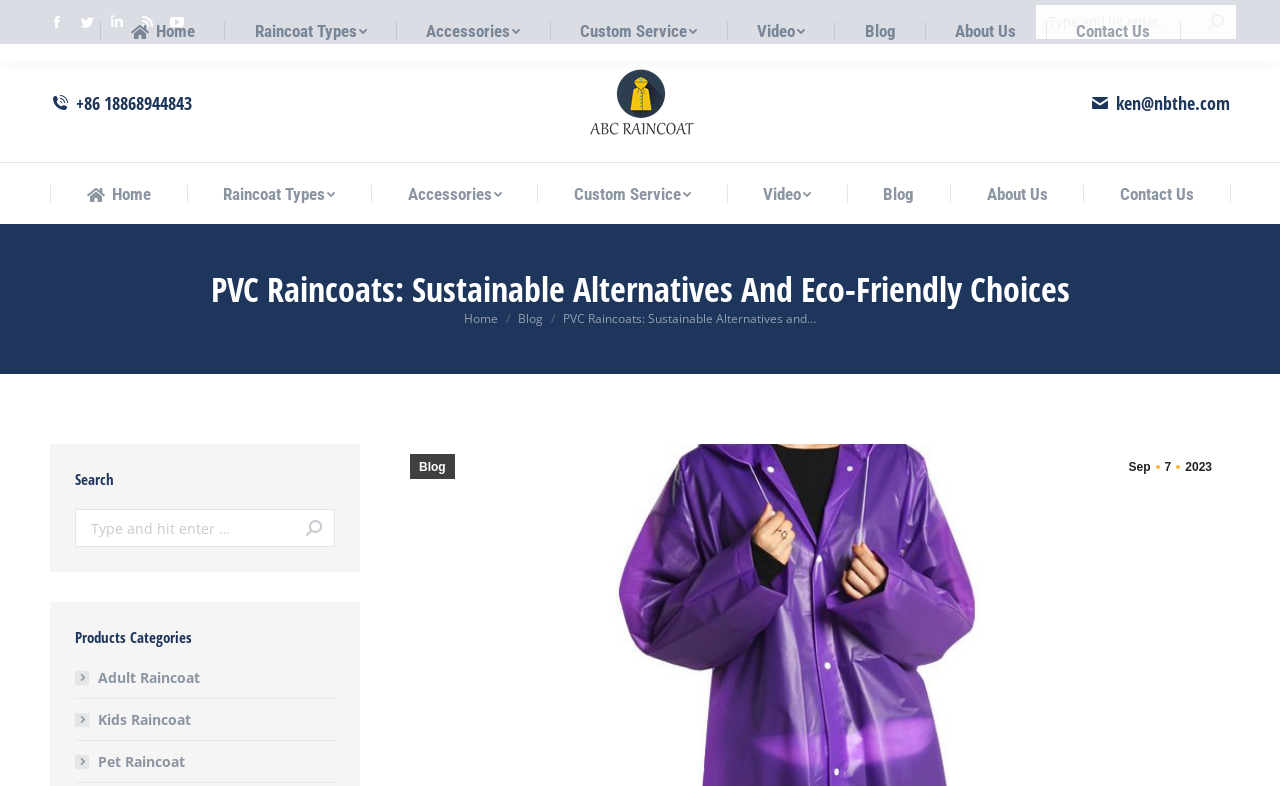What is the email address on the webpage?
Using the image, elaborate on the answer with as much detail as possible.

I found the email address by examining the static text elements on the webpage. The email address is displayed as 'ken@nbthe.com' and is located at the top of the webpage.